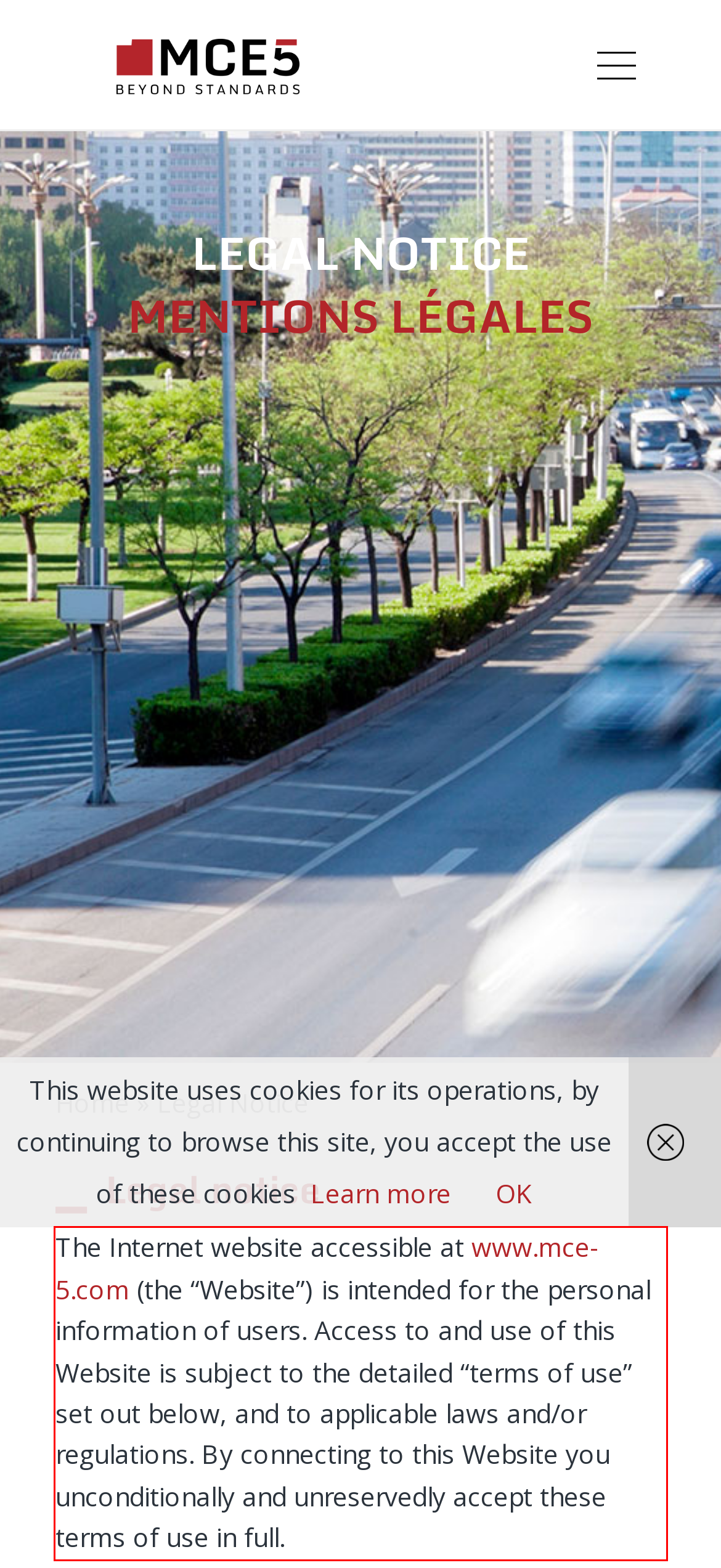Please extract the text content from the UI element enclosed by the red rectangle in the screenshot.

The Internet website accessible at www.mce-5.com (the “Website”) is intended for the personal information of users. Access to and use of this Website is subject to the detailed “terms of use” set out below, and to applicable laws and/or regulations. By connecting to this Website you unconditionally and unreservedly accept these terms of use in full.